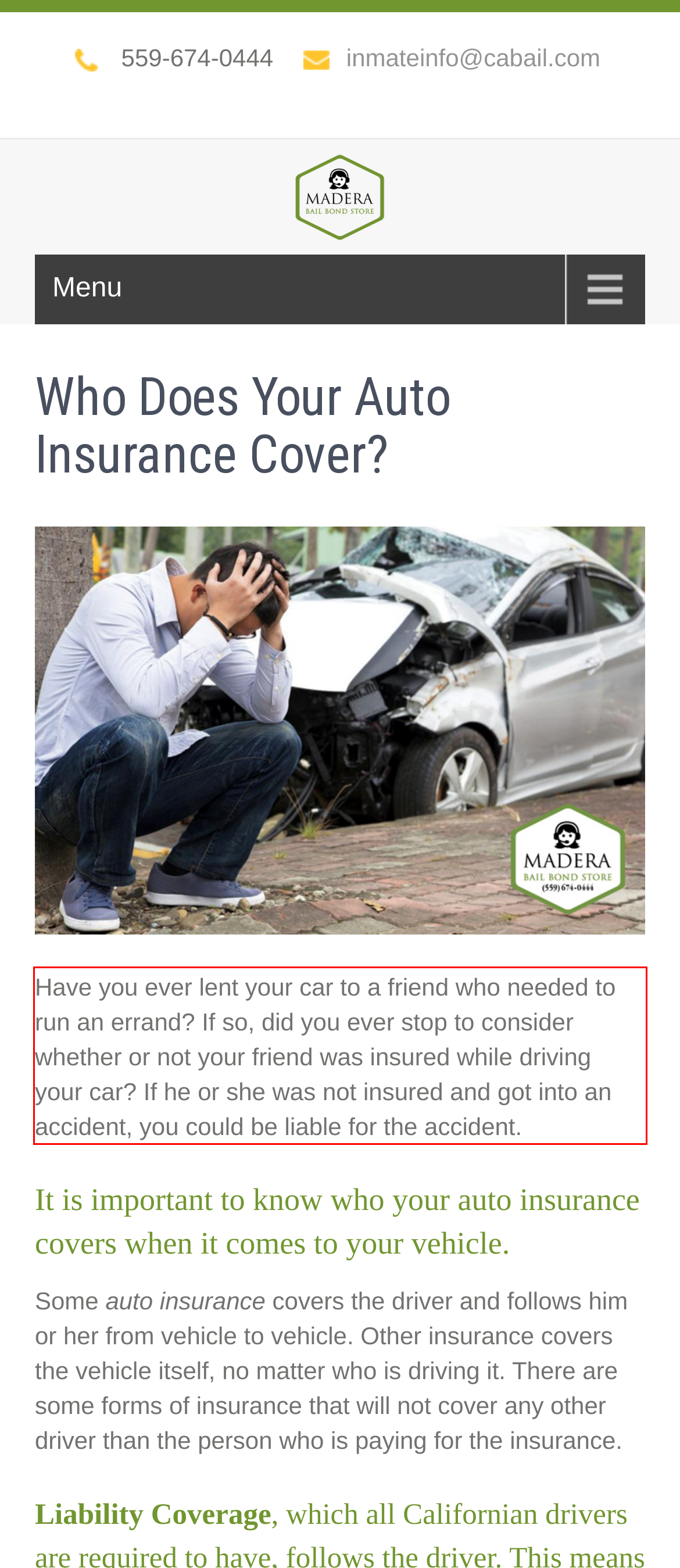Examine the screenshot of the webpage, locate the red bounding box, and generate the text contained within it.

Have you ever lent your car to a friend who needed to run an errand? If so, did you ever stop to consider whether or not your friend was insured while driving your car? If he or she was not insured and got into an accident, you could be liable for the accident.